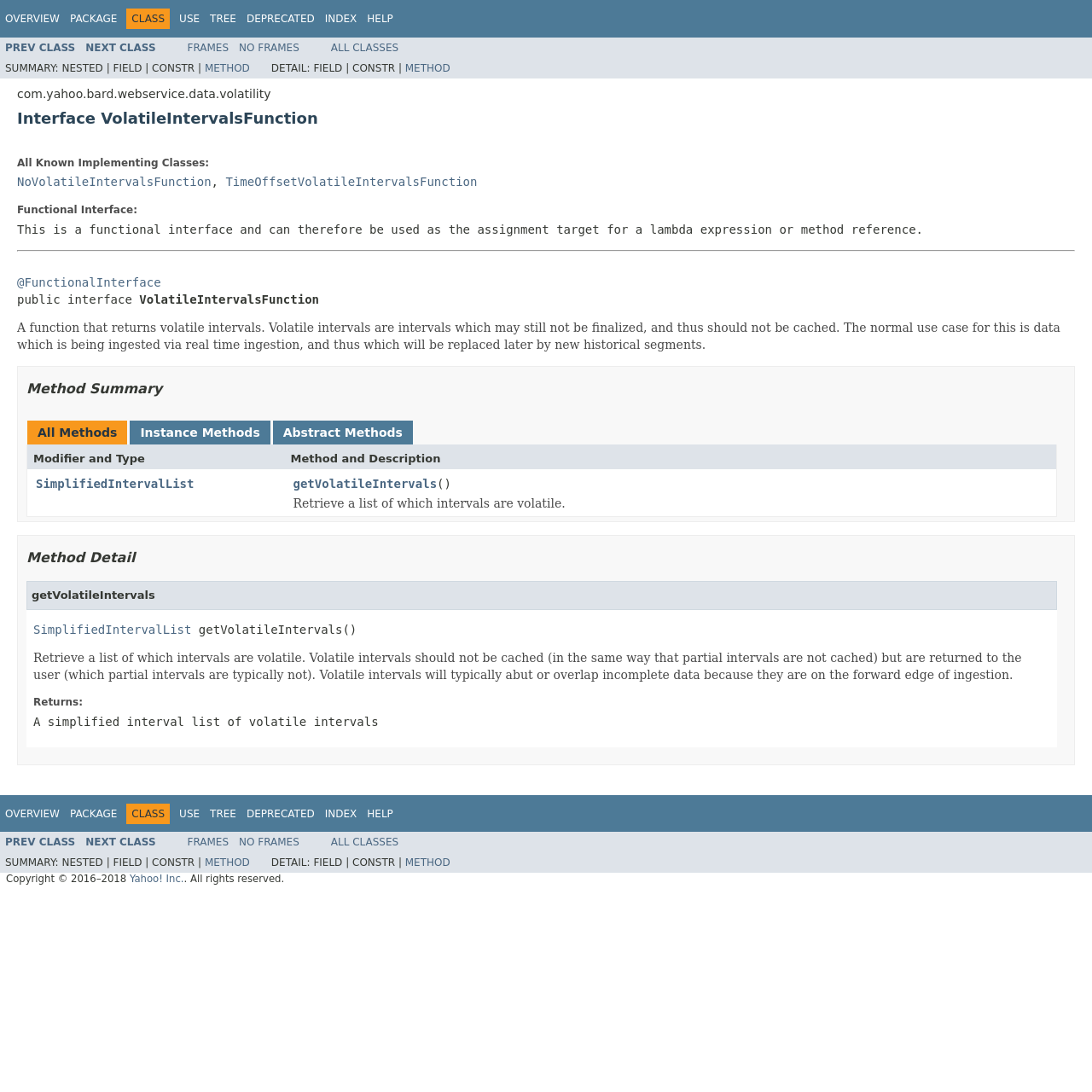Please find the bounding box coordinates of the element that must be clicked to perform the given instruction: "Navigate to the PREV CLASS page". The coordinates should be four float numbers from 0 to 1, i.e., [left, top, right, bottom].

[0.005, 0.038, 0.069, 0.049]